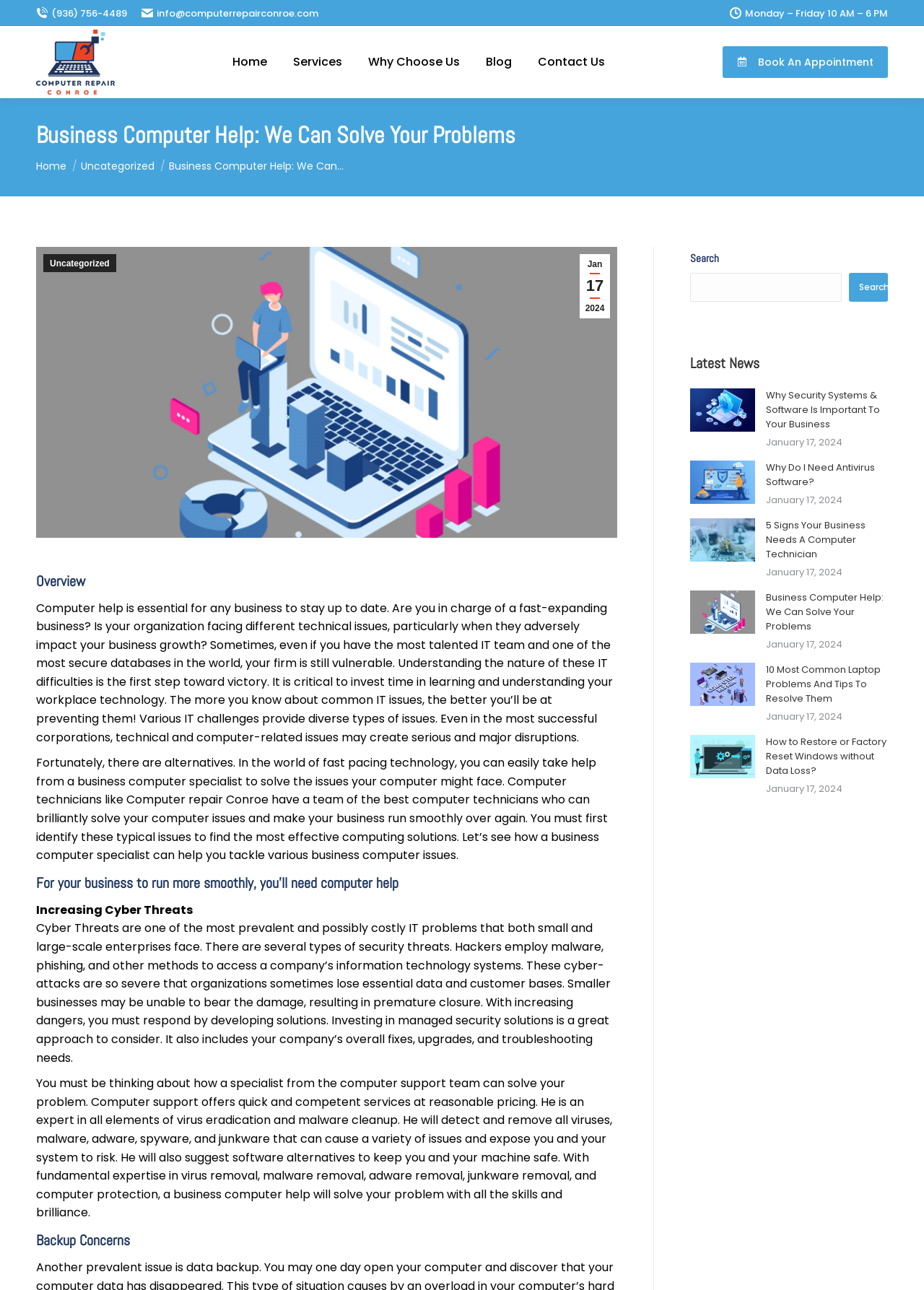Specify the bounding box coordinates of the area to click in order to execute this command: 'Go to the 'Home' page'. The coordinates should consist of four float numbers ranging from 0 to 1, and should be formatted as [left, top, right, bottom].

[0.248, 0.04, 0.292, 0.056]